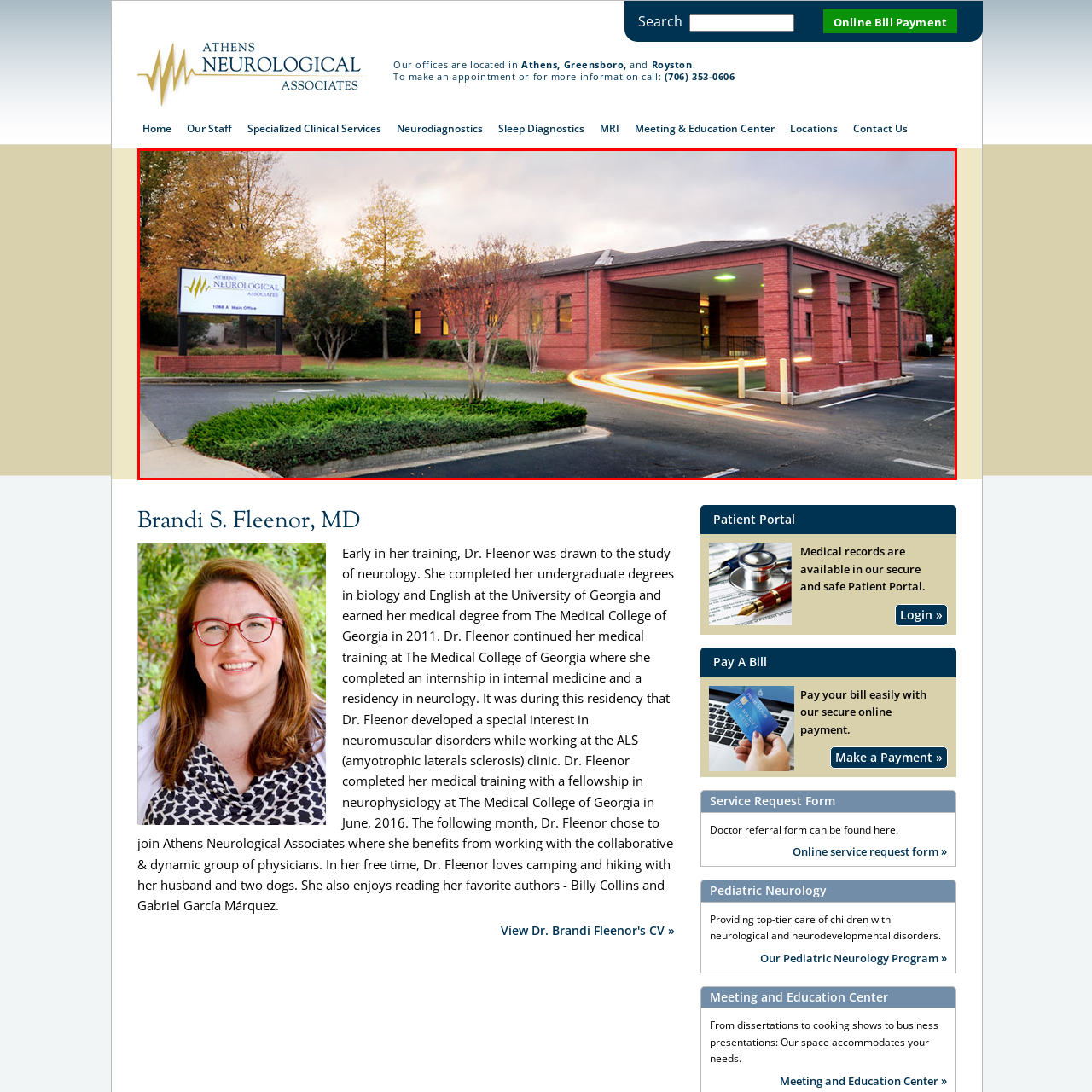Analyze the content inside the red box, Is the parking area empty? Provide a short answer using a single word or phrase.

No